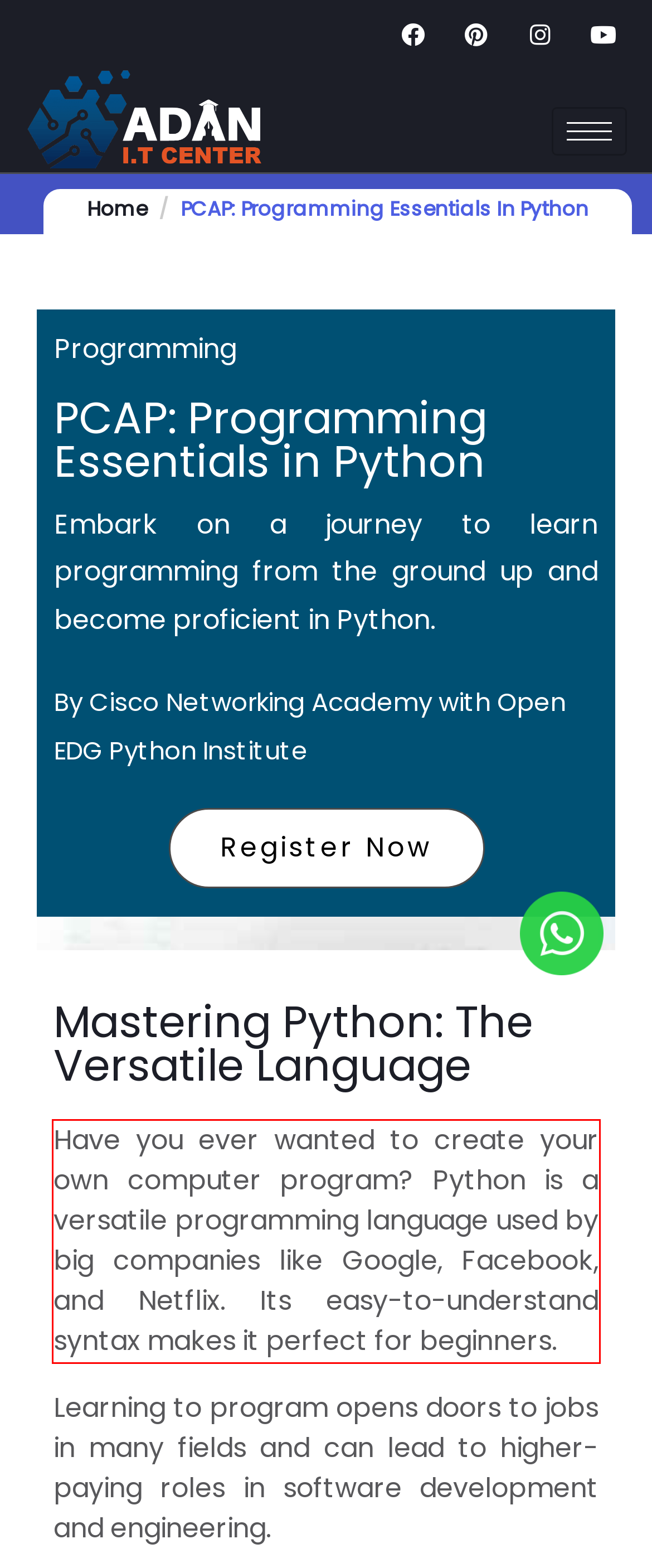Observe the screenshot of the webpage, locate the red bounding box, and extract the text content within it.

Have you ever wanted to create your own computer program? Python is a versatile programming language used by big companies like Google, Facebook, and Netflix. Its easy-to-understand syntax makes it perfect for beginners.